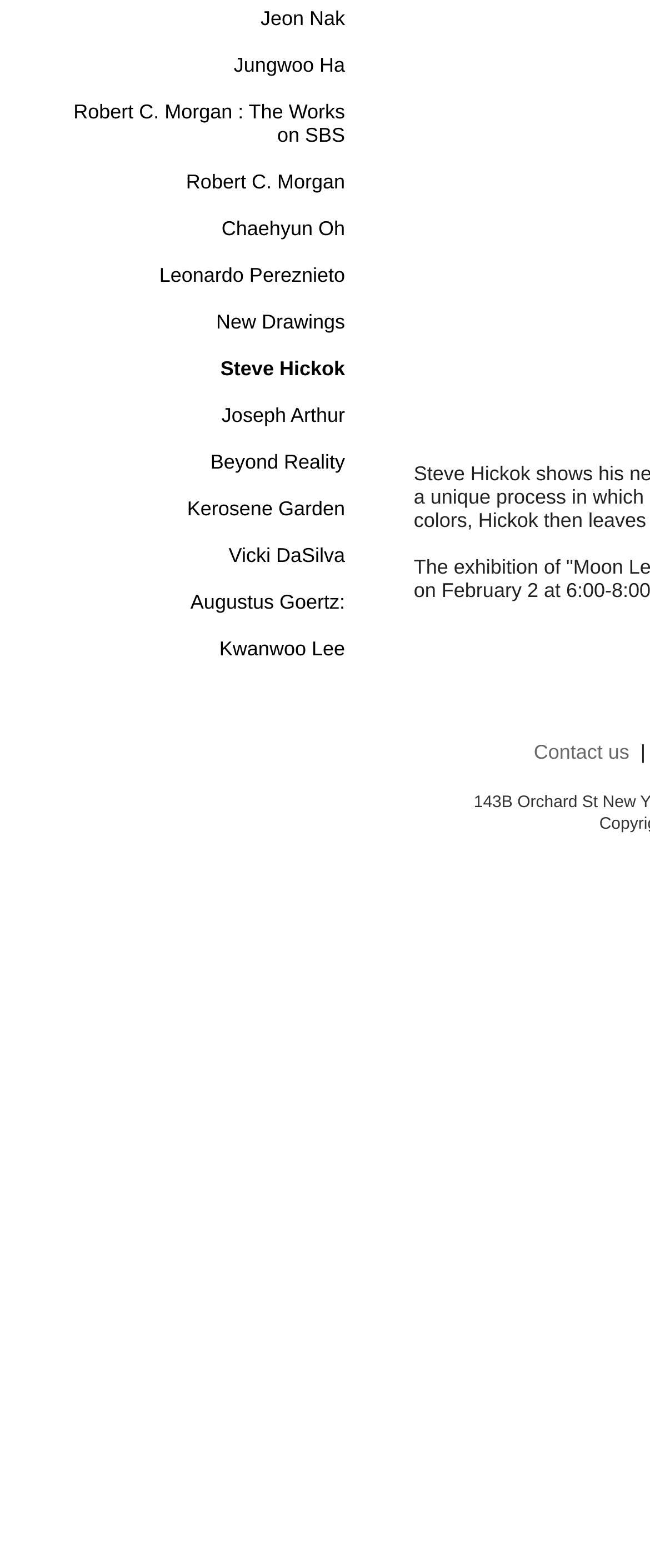Identify the bounding box of the UI element described as follows: "Steve Hickok". Provide the coordinates as four float numbers in the range of 0 to 1 [left, top, right, bottom].

[0.339, 0.228, 0.531, 0.242]